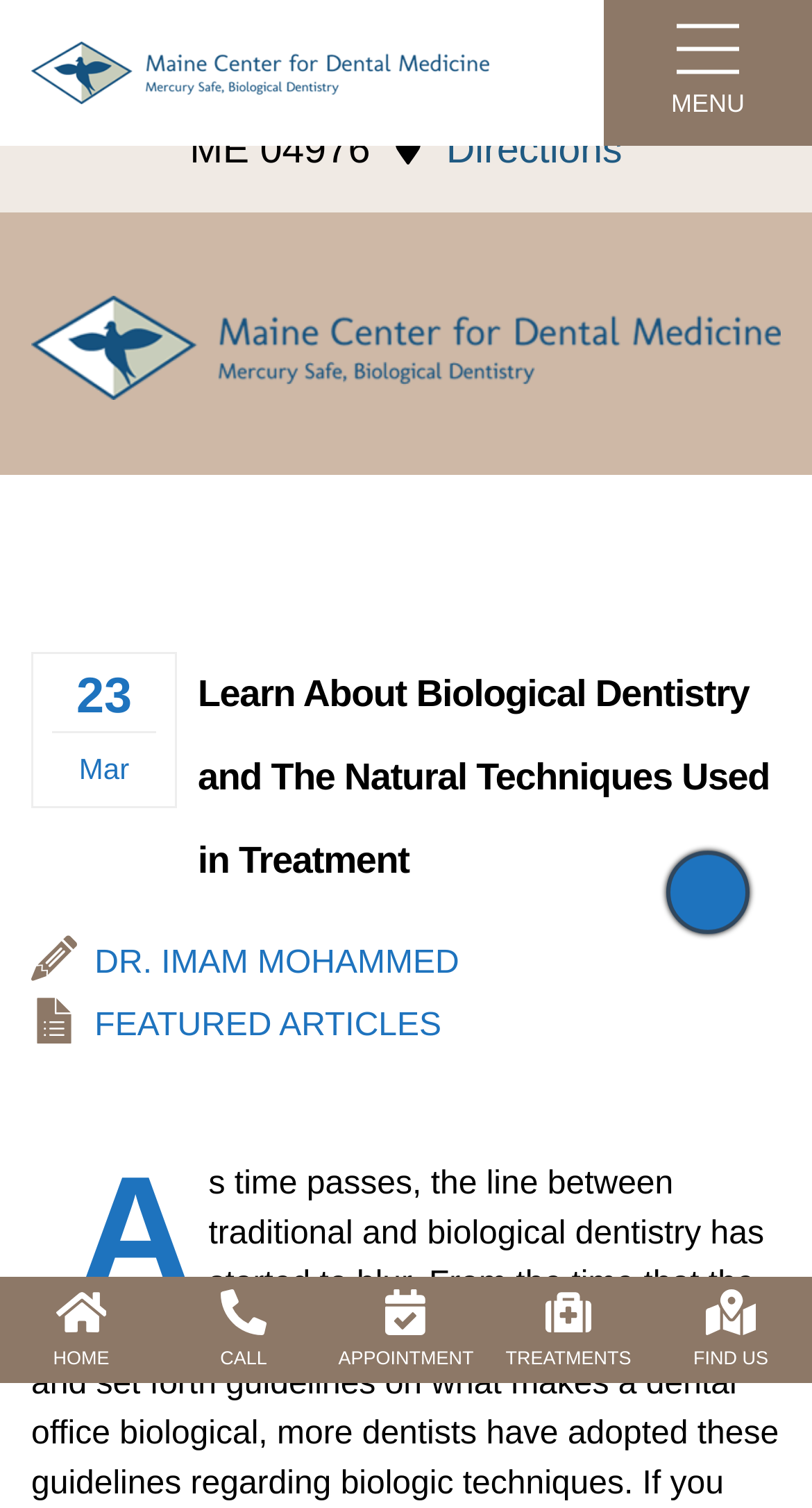Indicate the bounding box coordinates of the clickable region to achieve the following instruction: "Call the dental clinic."

[0.2, 0.846, 0.4, 0.917]